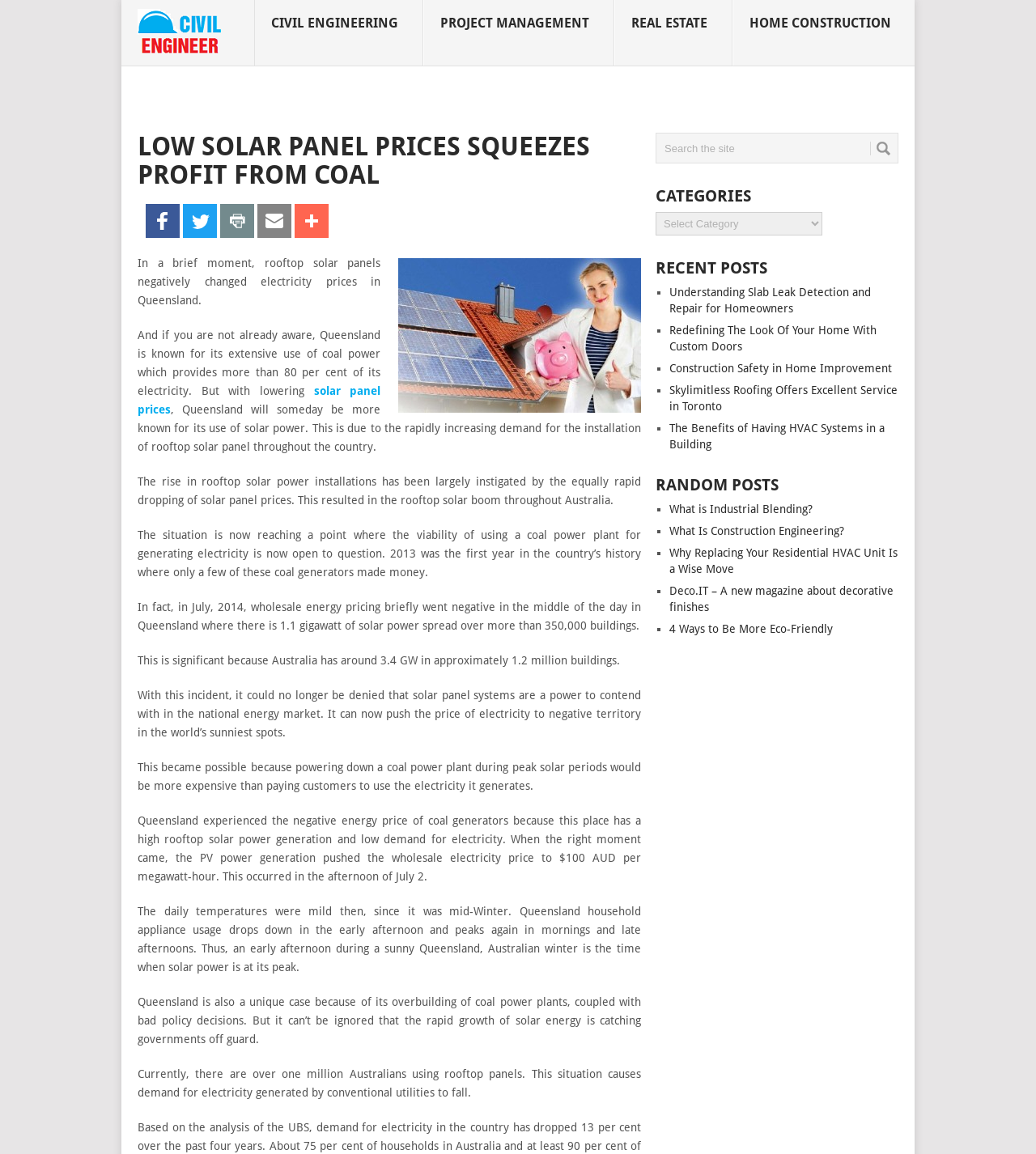Answer briefly with one word or phrase:
What is the search function for?

Search the site